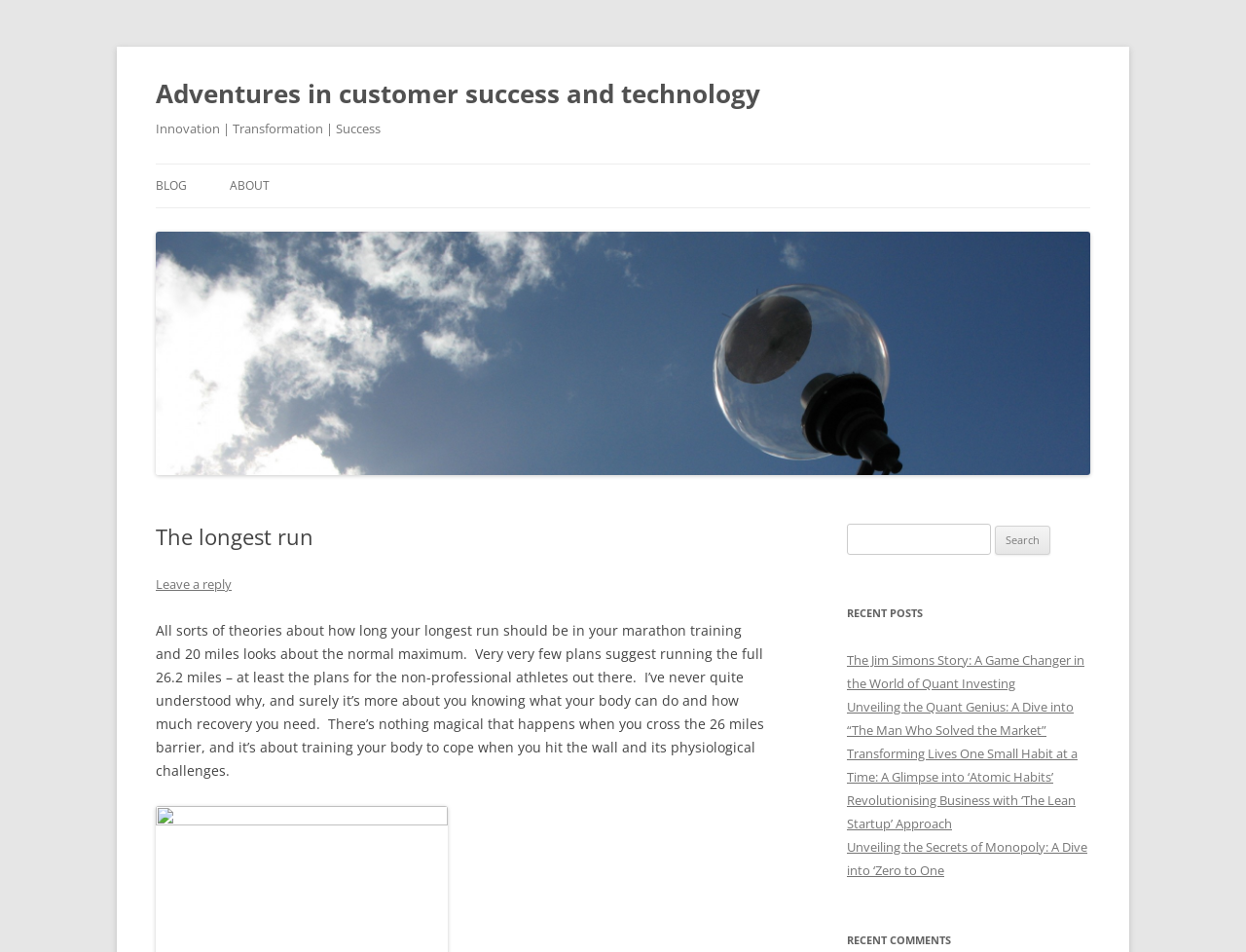Please determine the main heading text of this webpage.

Adventures in customer success and technology